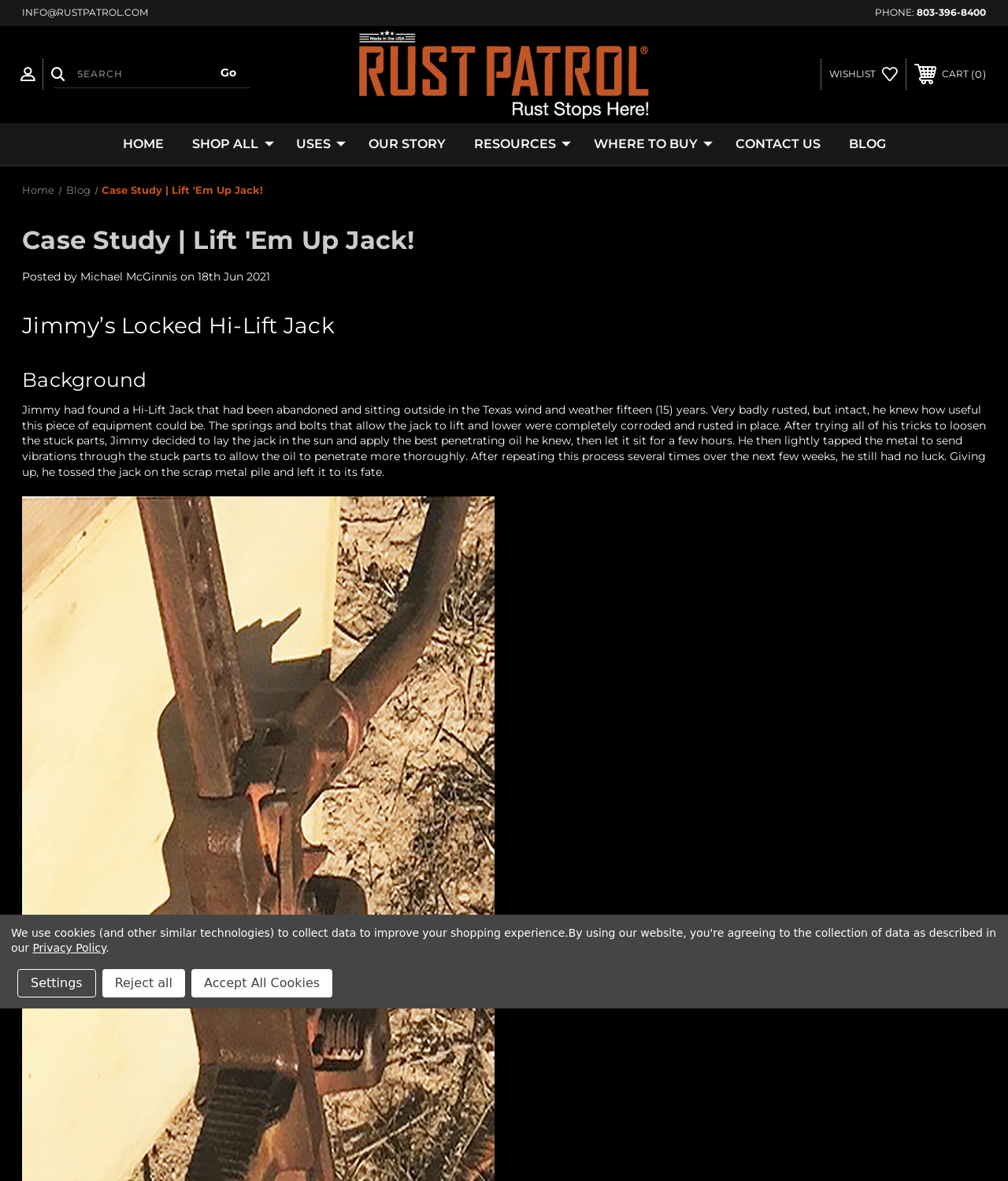Find the bounding box coordinates corresponding to the UI element with the description: "Home". The coordinates should be formatted as [left, top, right, bottom], with values as floats between 0 and 1.

[0.022, 0.156, 0.054, 0.166]